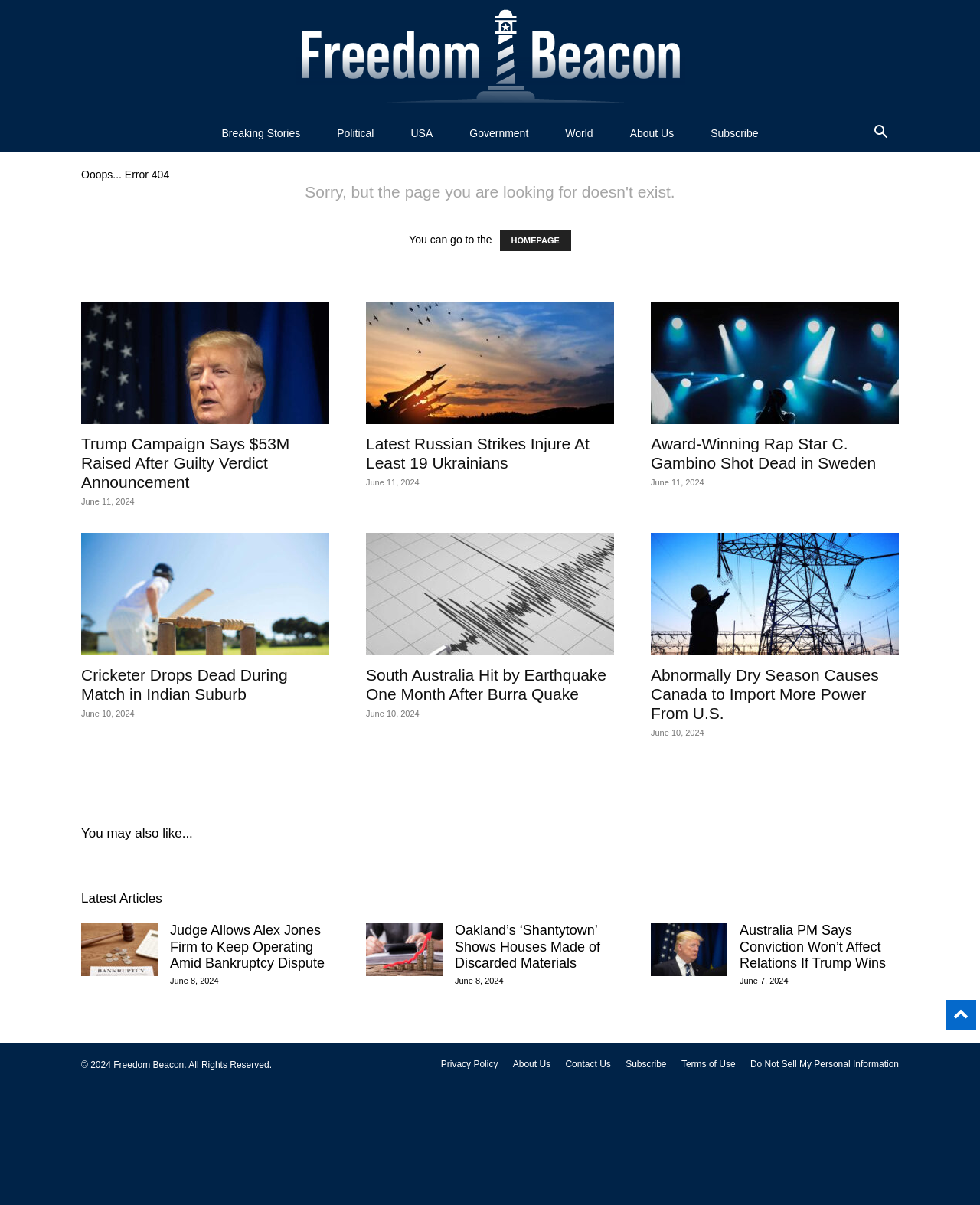Elaborate on the different components and information displayed on the webpage.

The webpage displays a "Page not found" error message, with a prominent heading "Ooops... Error 404" at the top. Below this, there is a brief message "You can go to the" followed by a link to the "HOMEPAGE". 

Above the error message, there is a navigation menu with links to various sections, including "Breaking Stories", "Political", "USA", "Government", "World", "About Us", and "Subscribe". A search button is located at the top right corner.

The main content area is divided into three columns, each containing a list of news articles with images, headings, and timestamps. The articles are arranged in a grid-like structure, with three articles in each row. Each article has a heading, a brief summary, and a timestamp indicating the date of publication. The dates range from June 7, 2024, to June 11, 2024.

At the bottom of the page, there is a section titled "You may also like..." followed by a list of links to additional articles. Below this, there is a section titled "Latest Articles" with more news articles.

The footer section contains links to various pages, including "Privacy Policy", "About Us", "Contact Us", "Subscribe", "Terms of Use", and "Do Not Sell My Personal Information". A copyright notice "© 2024 Freedom Beacon. All Rights Reserved" is displayed at the very bottom of the page.